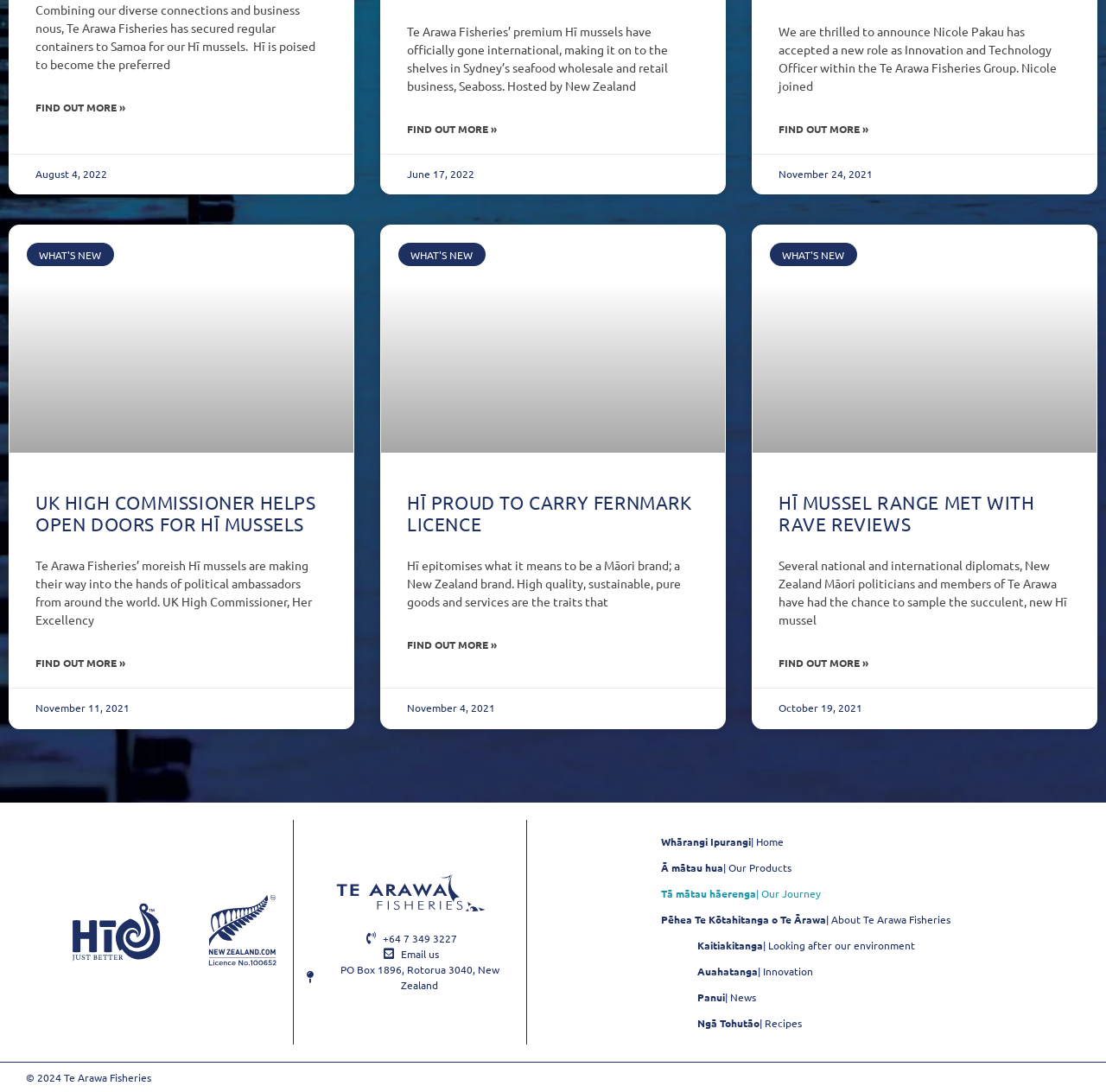What is the role of Nicole Pakau in Te Arawa Fisheries?
Provide a comprehensive and detailed answer to the question.

From the webpage, I can see that Nicole Pakau has accepted a new role as Innovation and Technology Officer within the Te Arawa Fisheries Group, which is mentioned in one of the news articles.